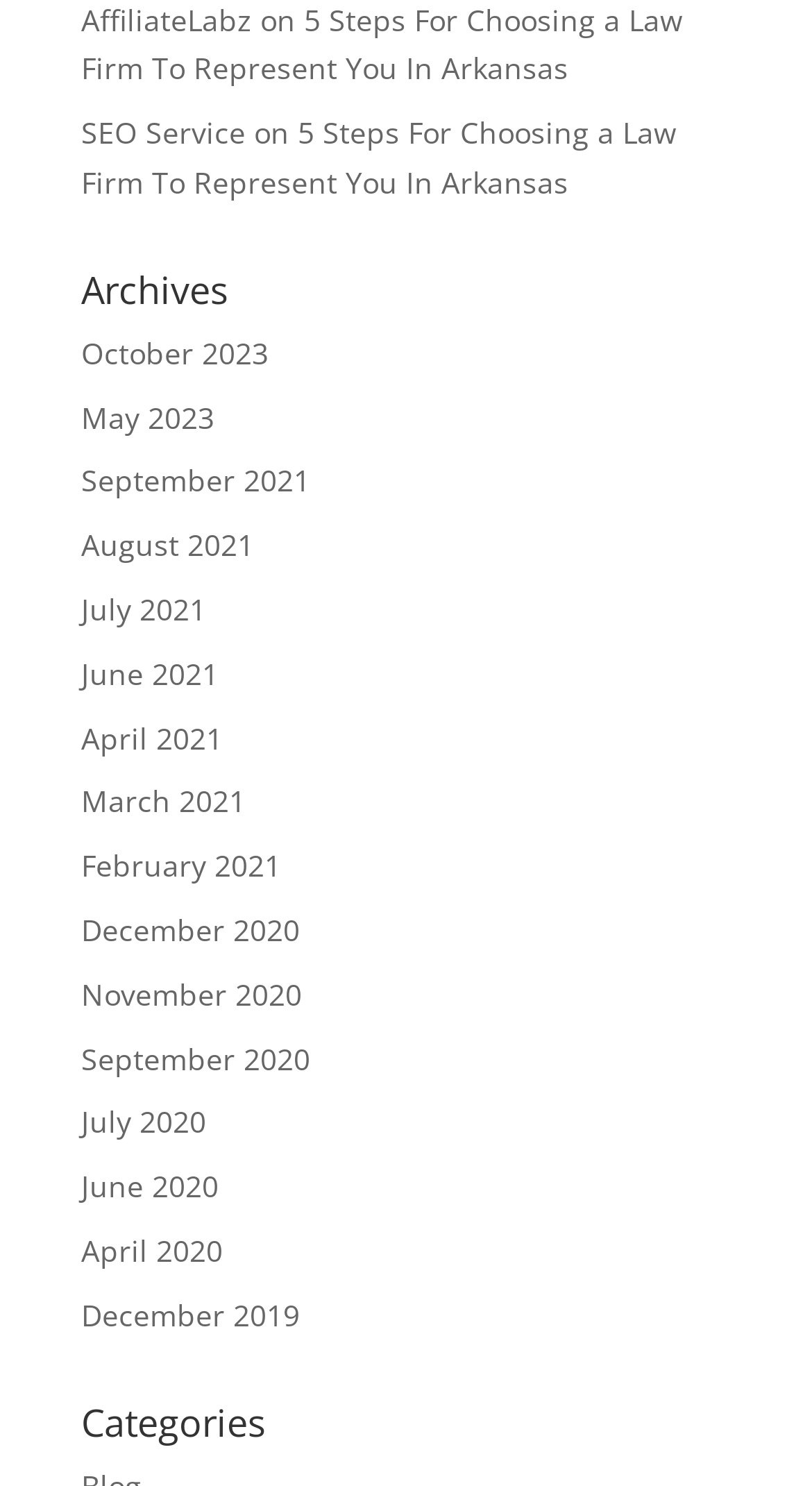Pinpoint the bounding box coordinates of the element that must be clicked to accomplish the following instruction: "Explore Categories". The coordinates should be in the format of four float numbers between 0 and 1, i.e., [left, top, right, bottom].

[0.1, 0.944, 0.9, 0.983]